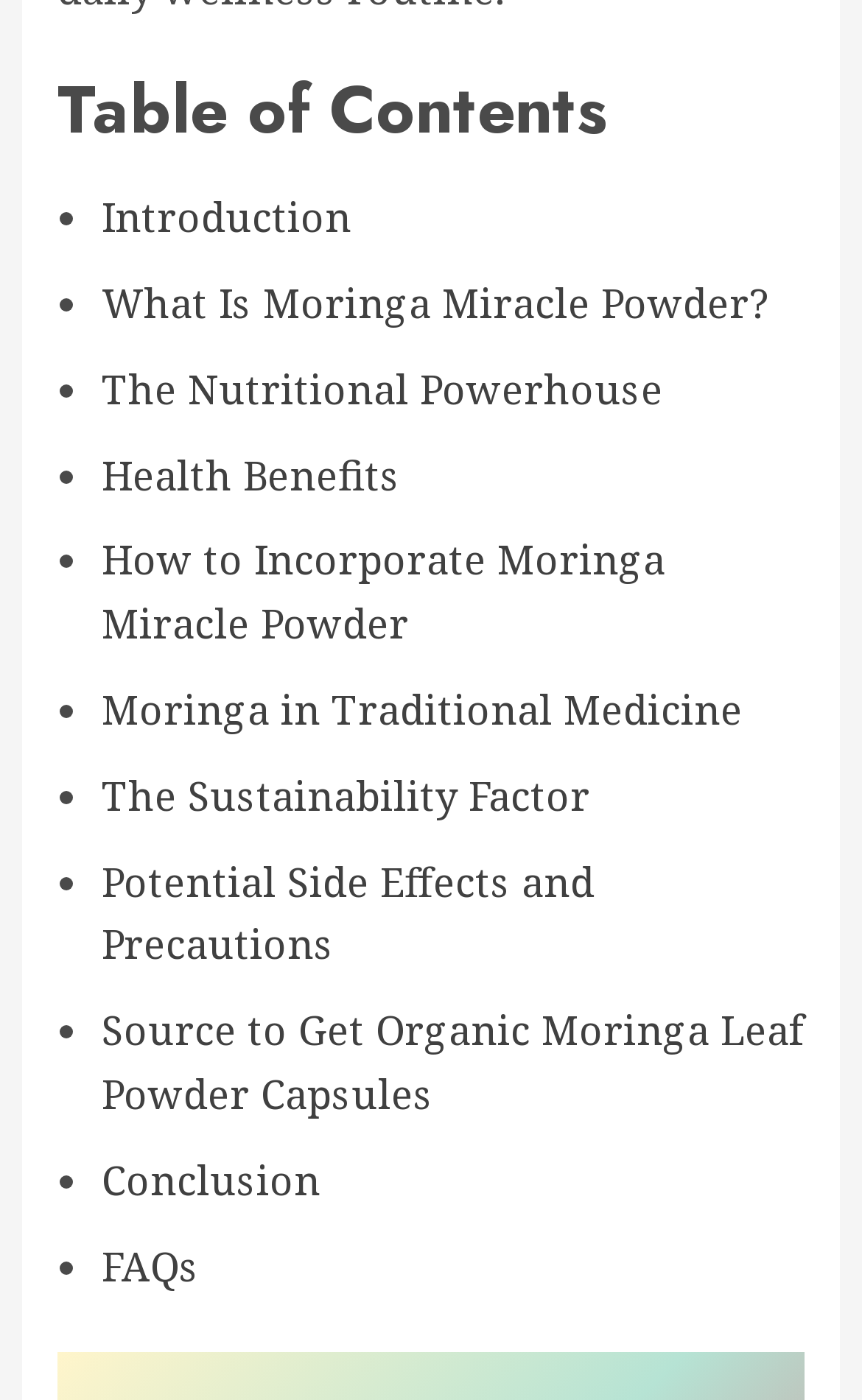What is the topic related to the sustainability of Moringa?
Please answer the question with a detailed and comprehensive explanation.

The topic related to the sustainability of Moringa is 'The Sustainability Factor' because it is a link listed in the table of contents that specifically mentions sustainability in its title.